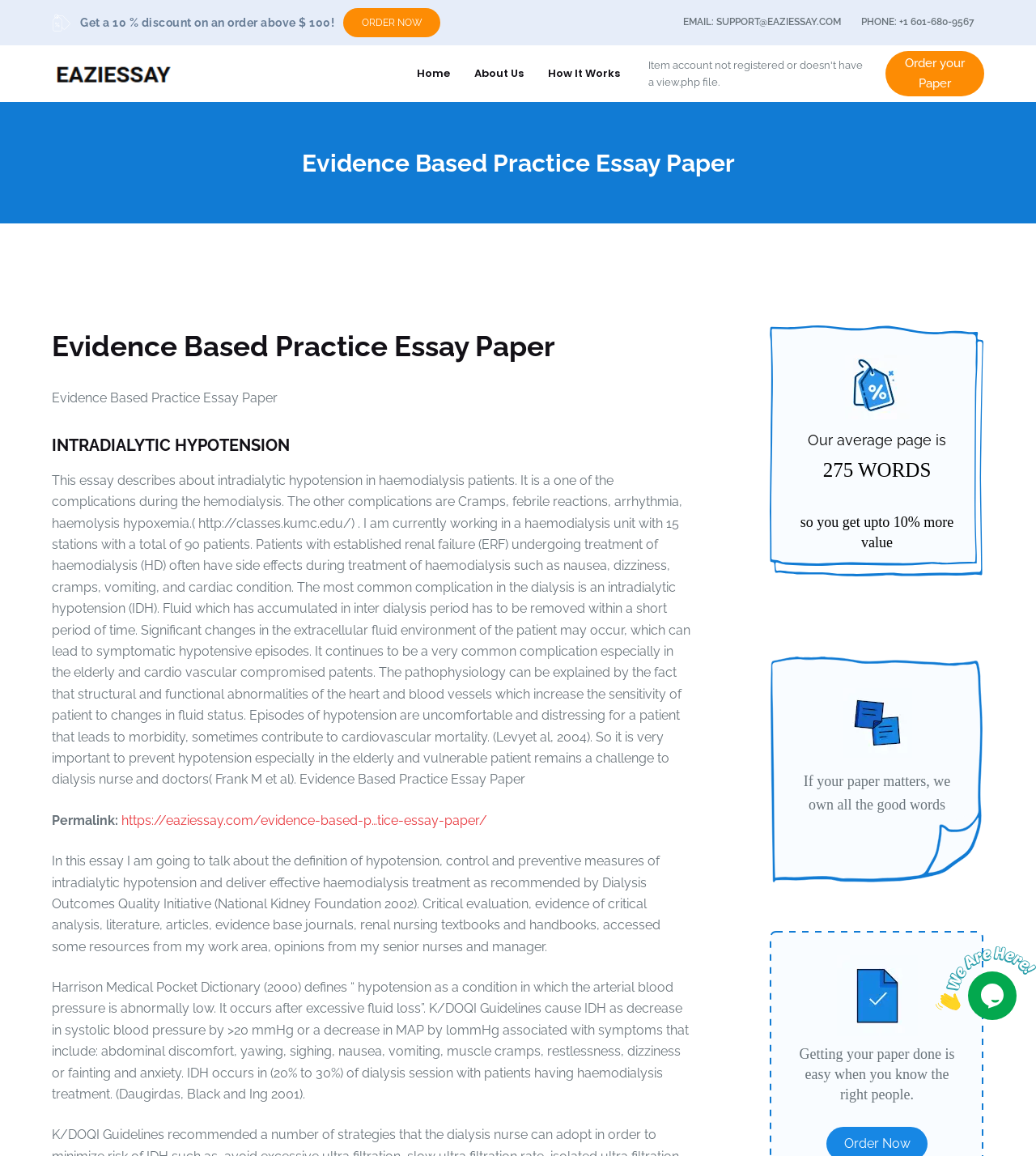Please provide a short answer using a single word or phrase for the question:
What is the phone number to contact for support?

+1 601-680-9567